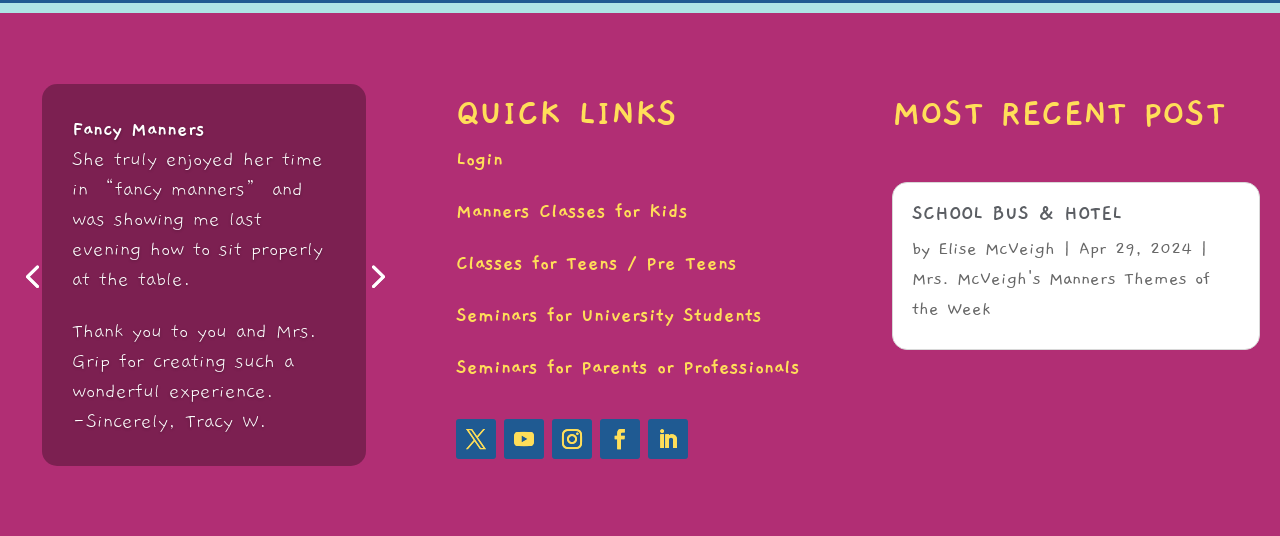Find and provide the bounding box coordinates for the UI element described here: "Seminars for Parents or Professionals". The coordinates should be given as four float numbers between 0 and 1: [left, top, right, bottom].

[0.356, 0.664, 0.625, 0.705]